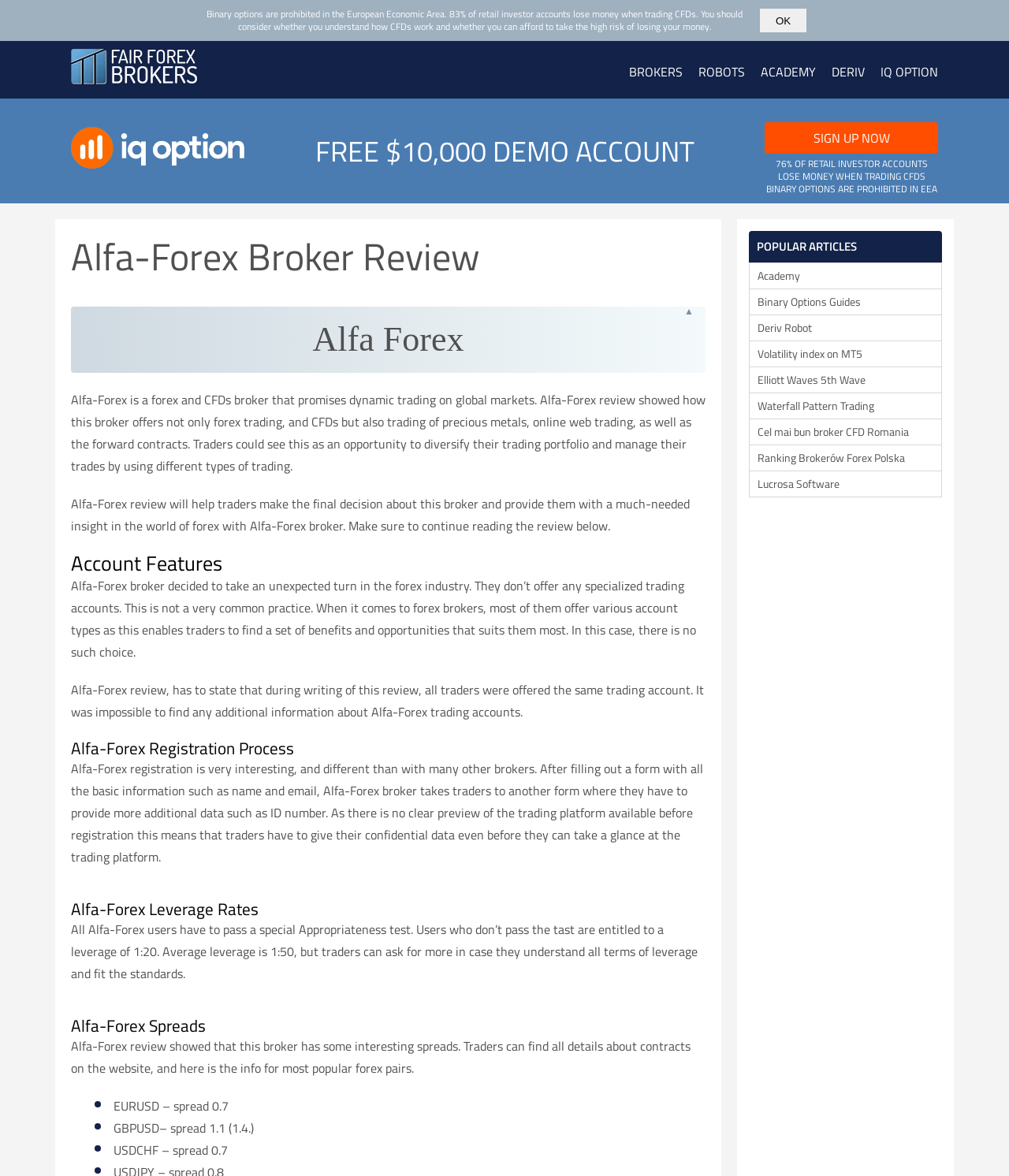What is the name of the broker being reviewed?
Using the information from the image, answer the question thoroughly.

The name of the broker being reviewed is Alfa-Forex, which is mentioned in the heading 'Alfa-Forex Broker Review' with a bounding box coordinate of [0.07, 0.2, 0.699, 0.237]. It is also mentioned in the static text element 'Alfa Forex' with a bounding box coordinate of [0.31, 0.272, 0.46, 0.305].